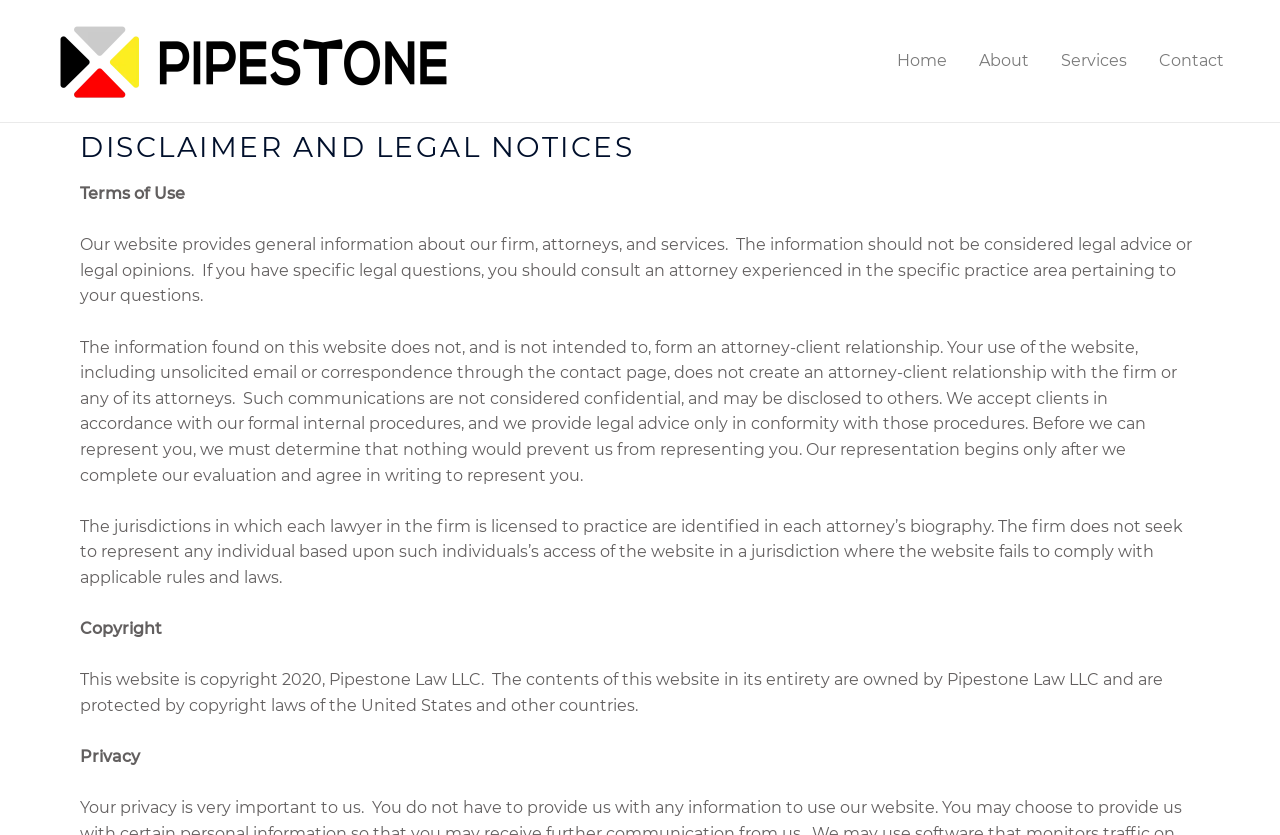What is the relationship between the website user and the law firm? Based on the screenshot, please respond with a single word or phrase.

No attorney-client relationship